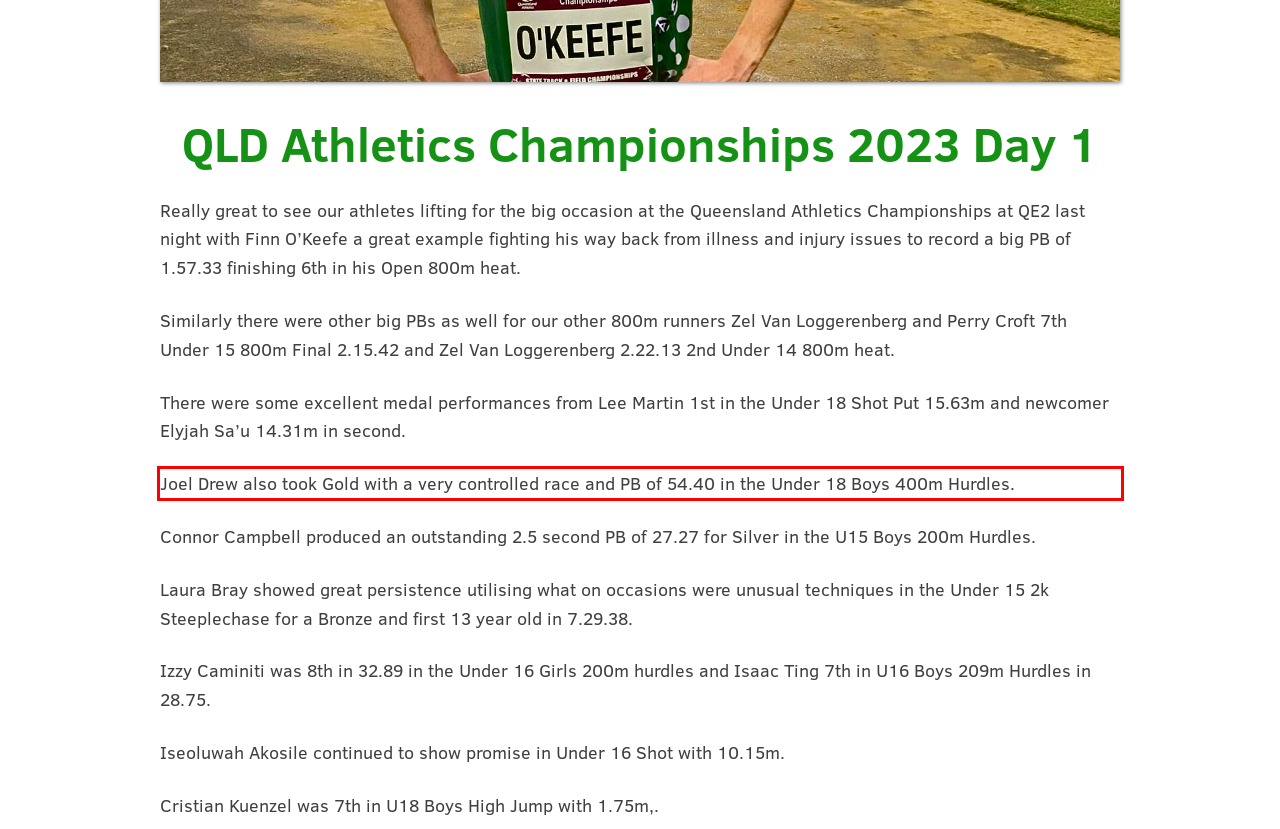Please perform OCR on the text within the red rectangle in the webpage screenshot and return the text content.

Joel Drew also took Gold with a very controlled race and PB of 54.40 in the Under 18 Boys 400m Hurdles.